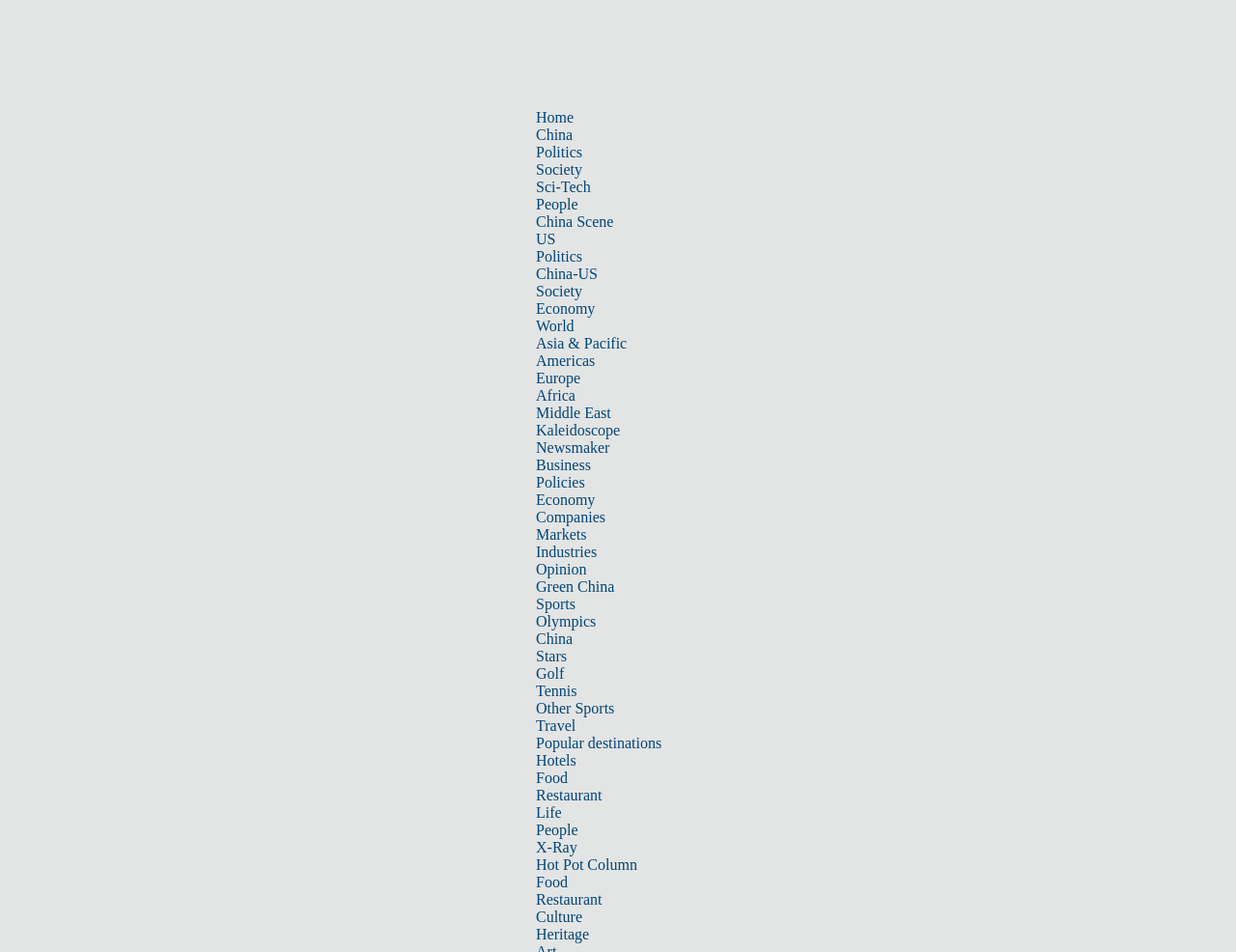Identify the bounding box coordinates of the section that should be clicked to achieve the task described: "Learn about 'Heritage' in the 'Culture' section".

[0.434, 0.973, 0.477, 0.99]